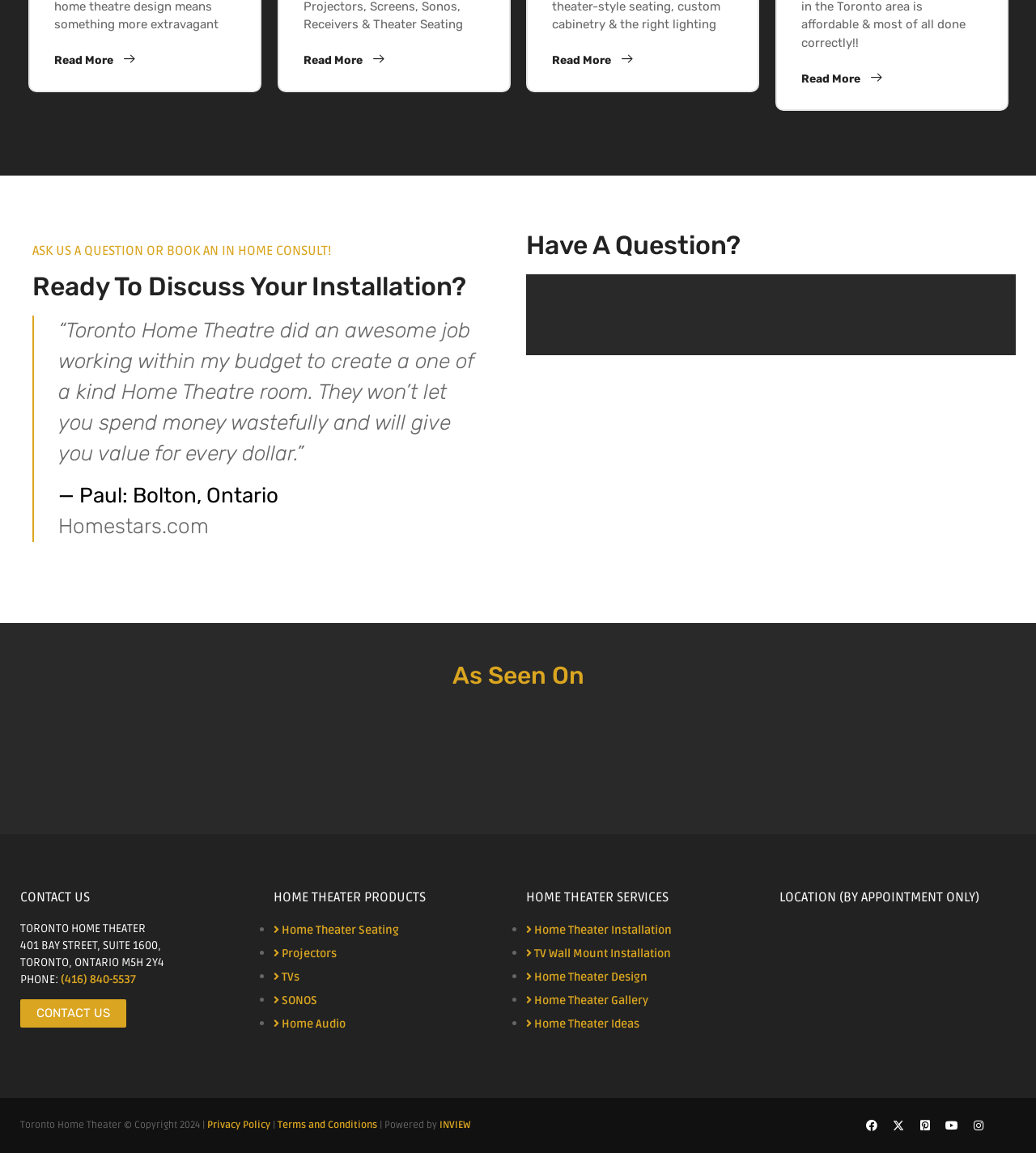Using the information shown in the image, answer the question with as much detail as possible: What social media platforms does the company have?

The company has various social media platforms, which can be found at the bottom of the webpage. The social media icons are displayed as Facebook, Pinterest, Youtube, Instagram, and Linkedin. These platforms likely allow customers to connect with the company and stay updated on their products and services.